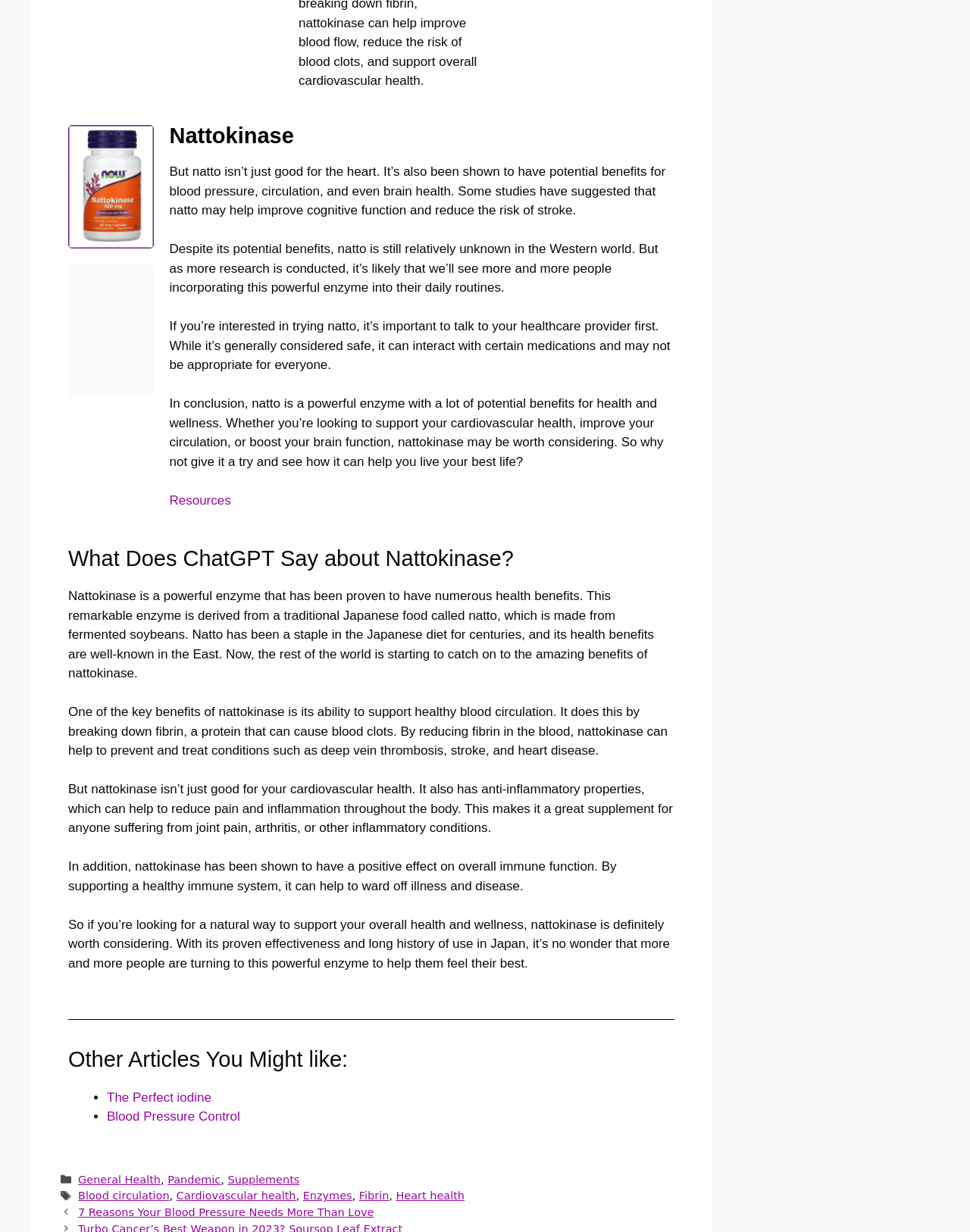Please find the bounding box coordinates of the section that needs to be clicked to achieve this instruction: "Explore other articles about The Perfect Iodine".

[0.11, 0.885, 0.218, 0.896]